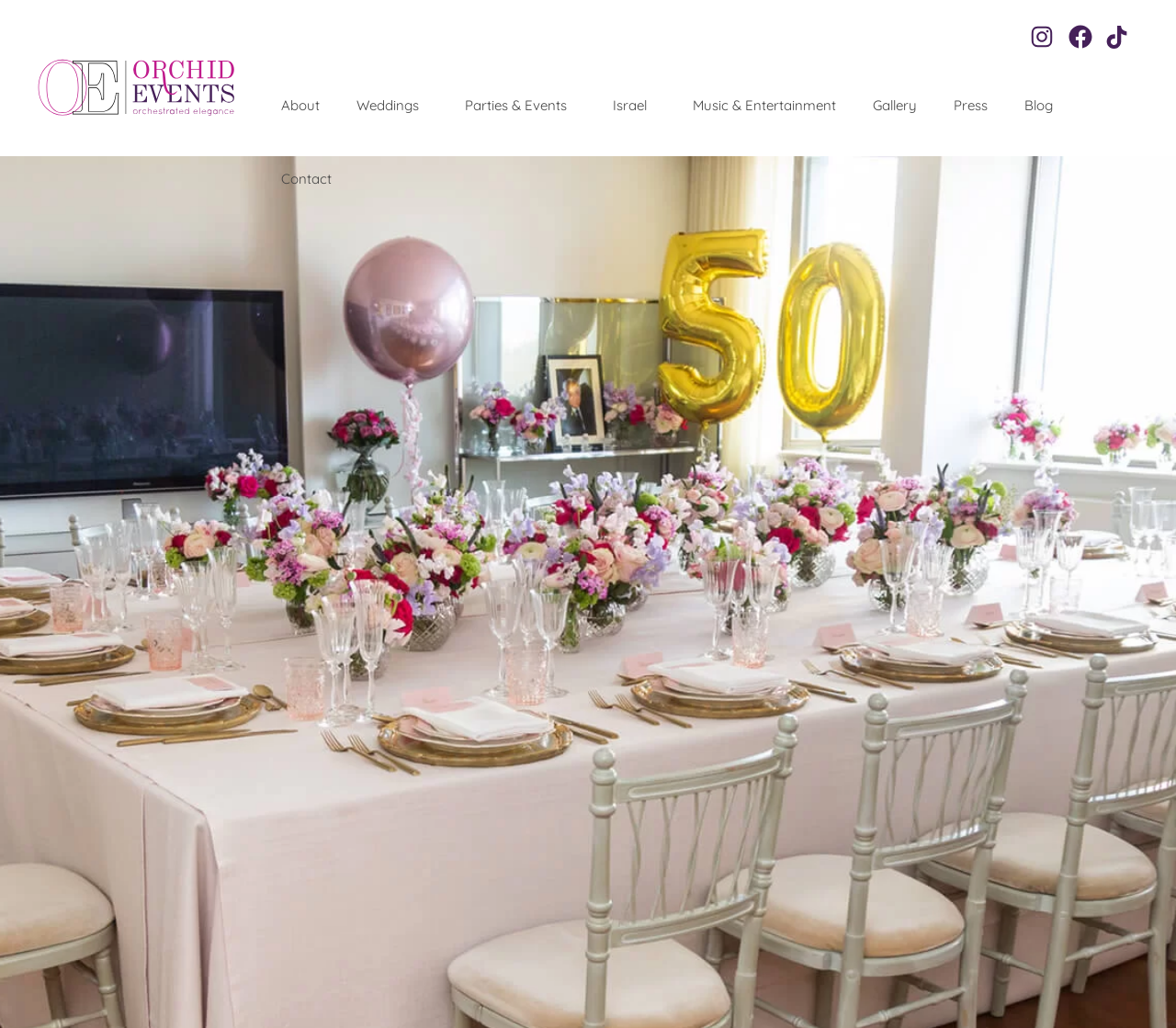Respond to the question below with a single word or phrase:
What social media platforms are linked?

Instagram, Facebook, TikTok